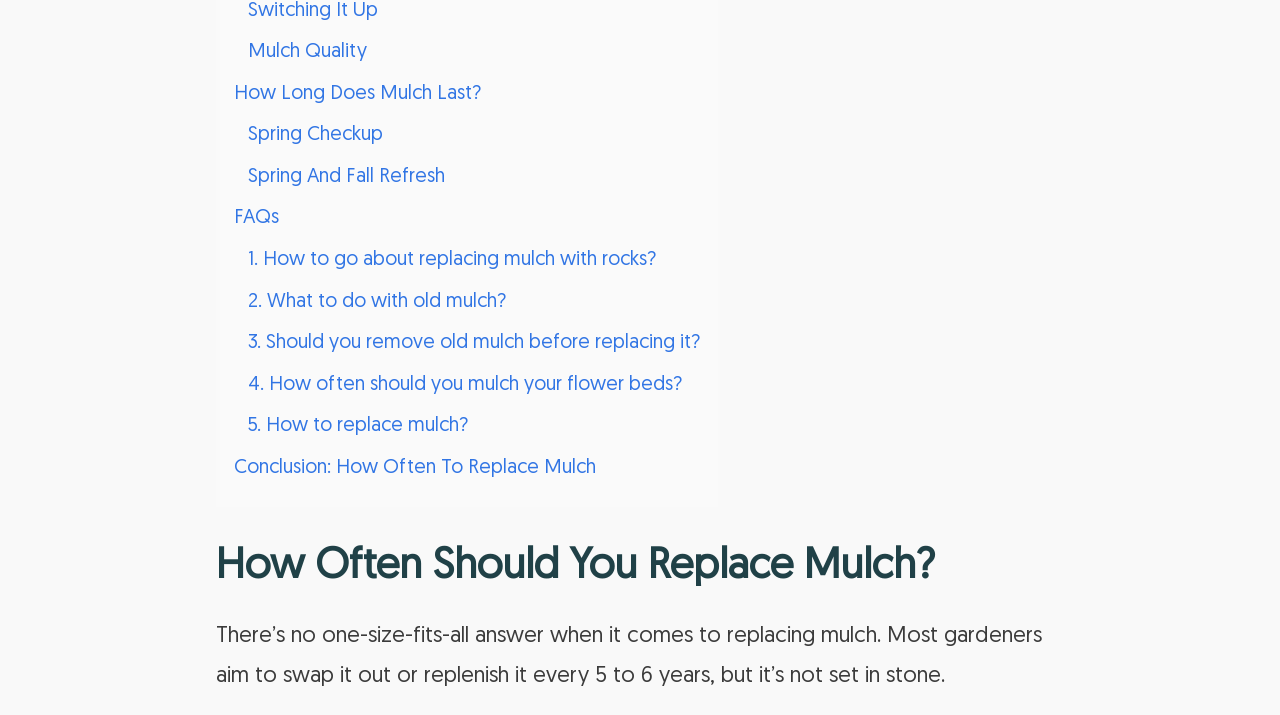What is the purpose of the 'Spring Checkup' link?
Utilize the information in the image to give a detailed answer to the question.

The purpose of the 'Spring Checkup' link is not explicitly stated on the webpage, but based on the context, it may be related to maintaining or preparing gardens for the spring season.